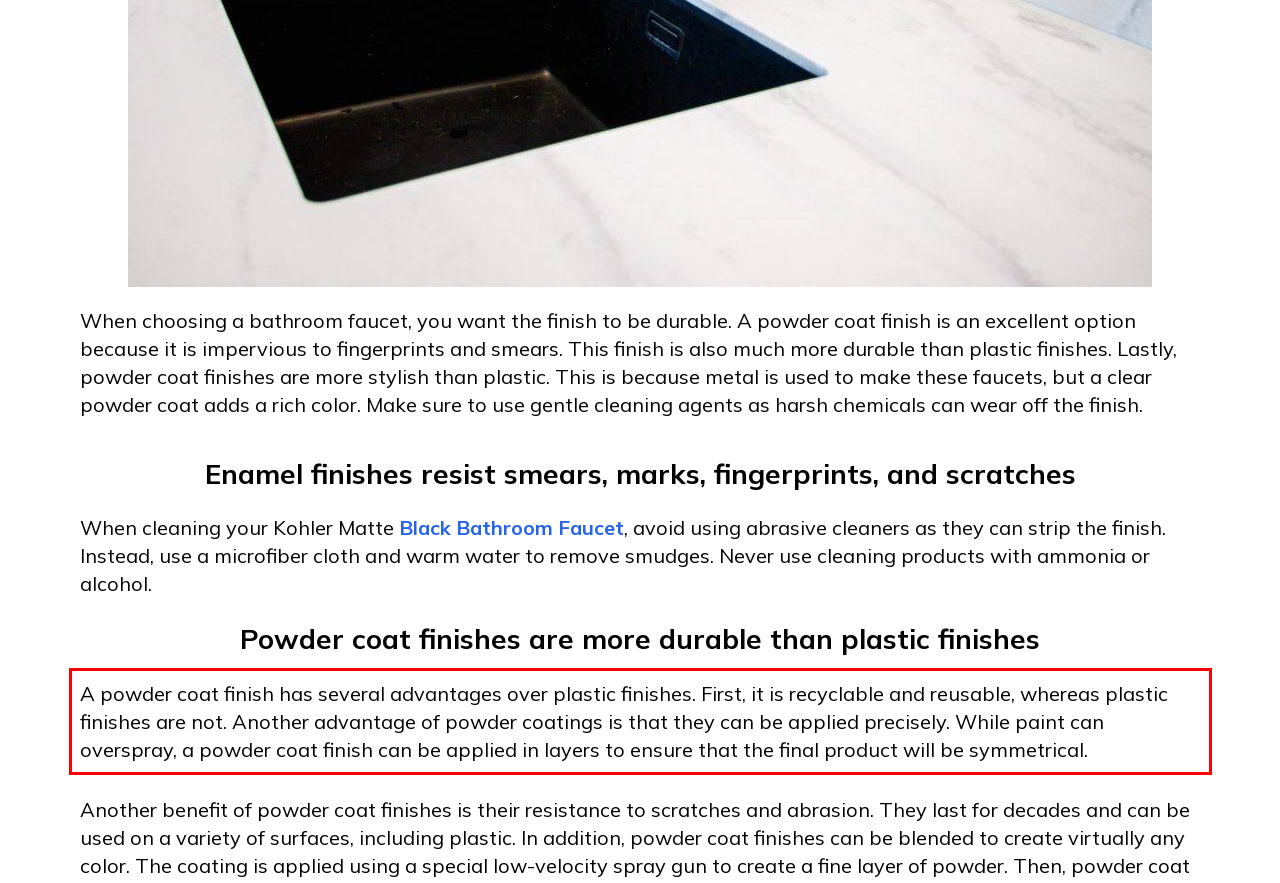Given a screenshot of a webpage containing a red bounding box, perform OCR on the text within this red bounding box and provide the text content.

A powder coat finish has several advantages over plastic finishes. First, it is recyclable and reusable, whereas plastic finishes are not. Another advantage of powder coatings is that they can be applied precisely. While paint can overspray, a powder coat finish can be applied in layers to ensure that the final product will be symmetrical.